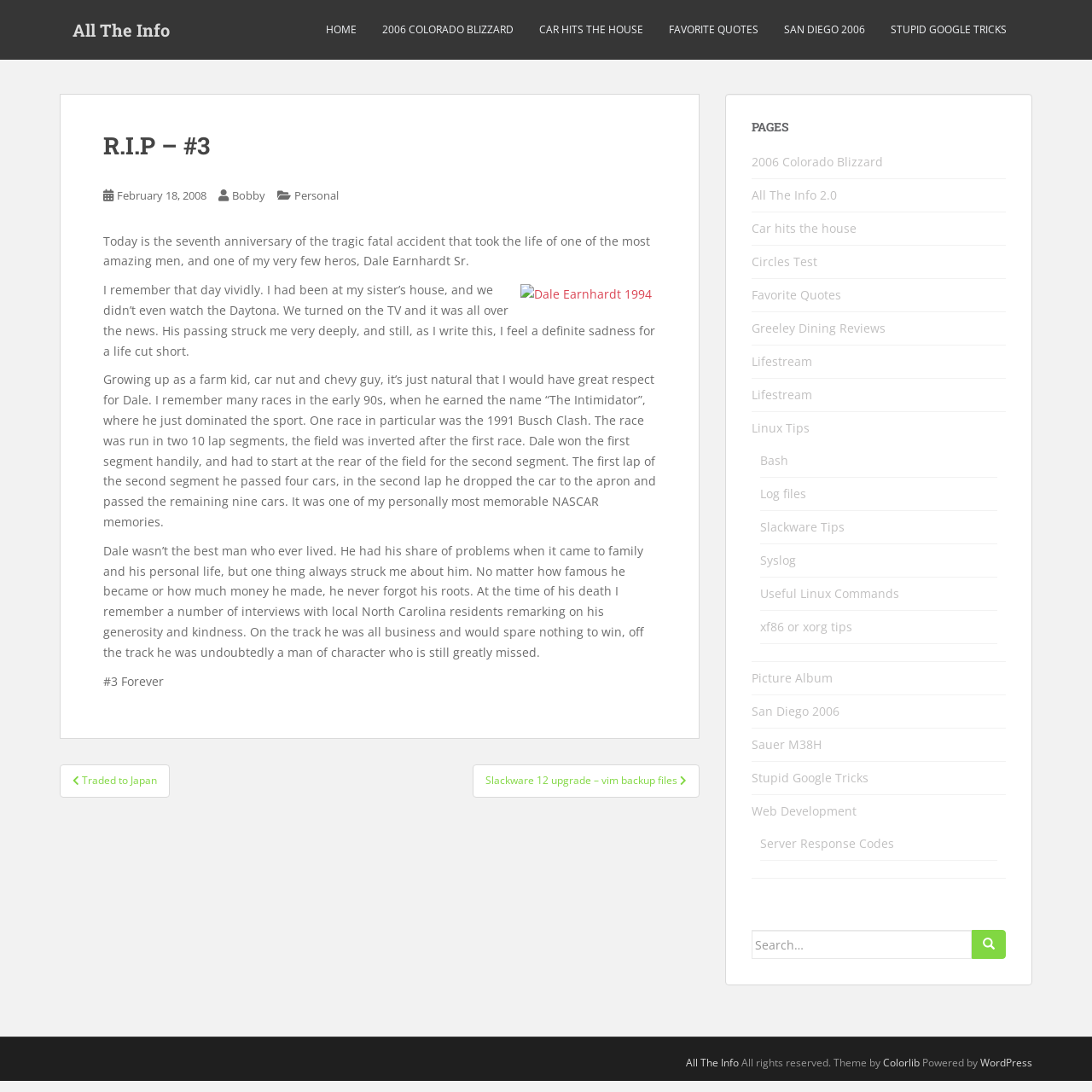Respond concisely with one word or phrase to the following query:
How many pages are listed in the PAGES section?

15